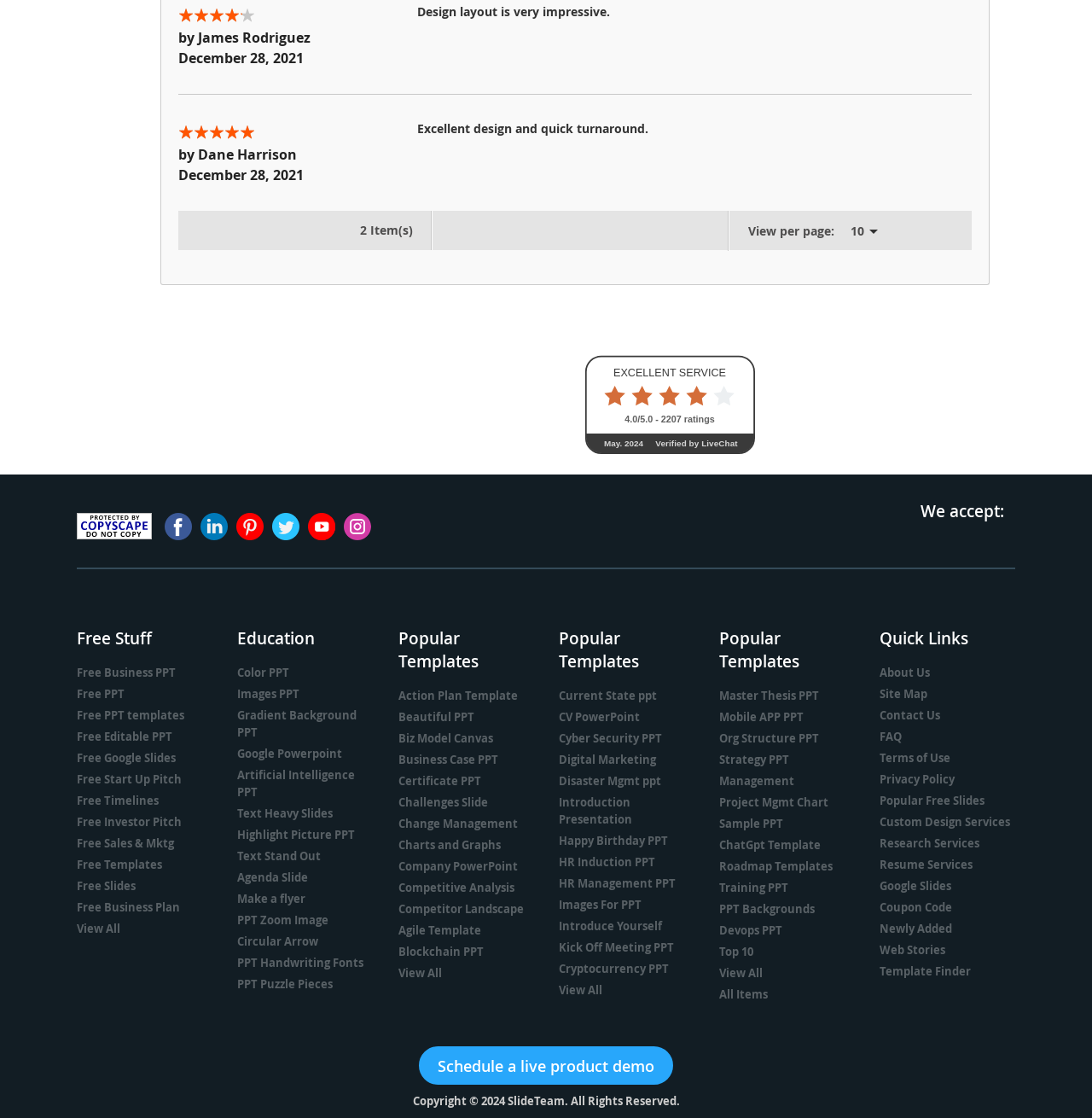Show the bounding box coordinates of the region that should be clicked to follow the instruction: "Select 10 items per page."

[0.767, 0.189, 0.803, 0.224]